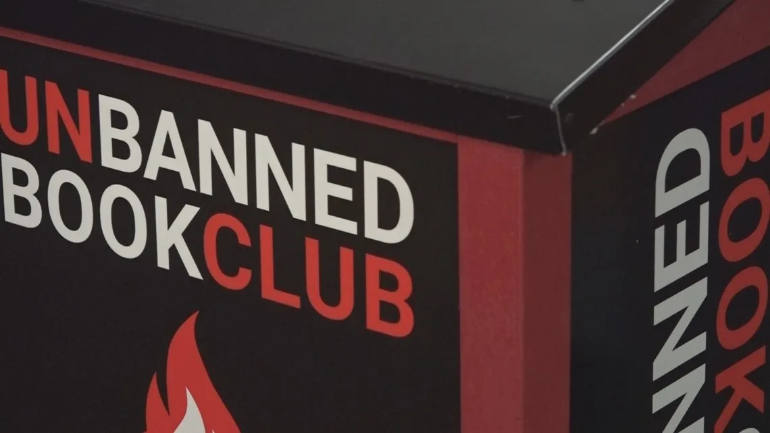Answer in one word or a short phrase: 
Where is the Little Free Library box installed?

Cutz-Linez & Trimz